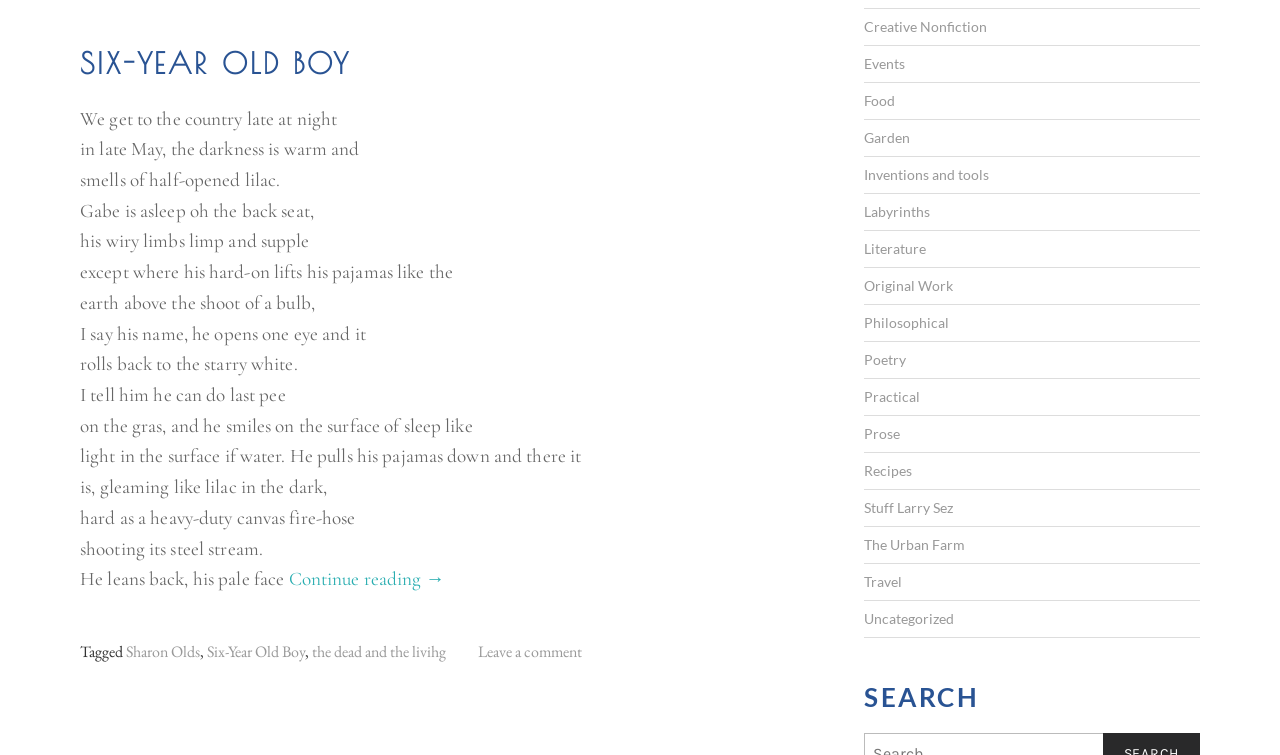Show the bounding box coordinates of the region that should be clicked to follow the instruction: "Explore the Poetry category."

[0.675, 0.465, 0.708, 0.49]